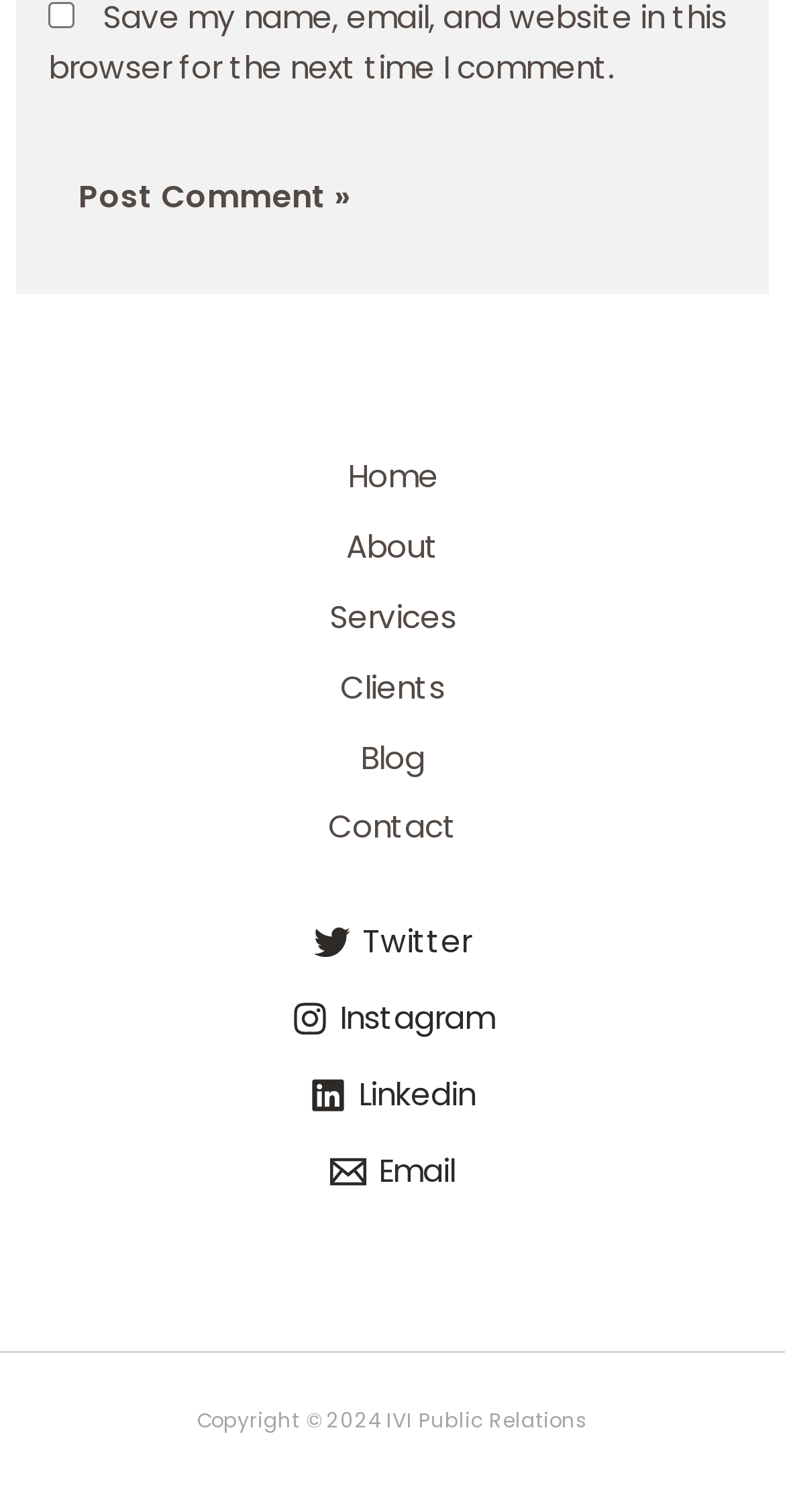Can you specify the bounding box coordinates for the region that should be clicked to fulfill this instruction: "Check the checkbox to save your name and email".

[0.061, 0.002, 0.095, 0.019]